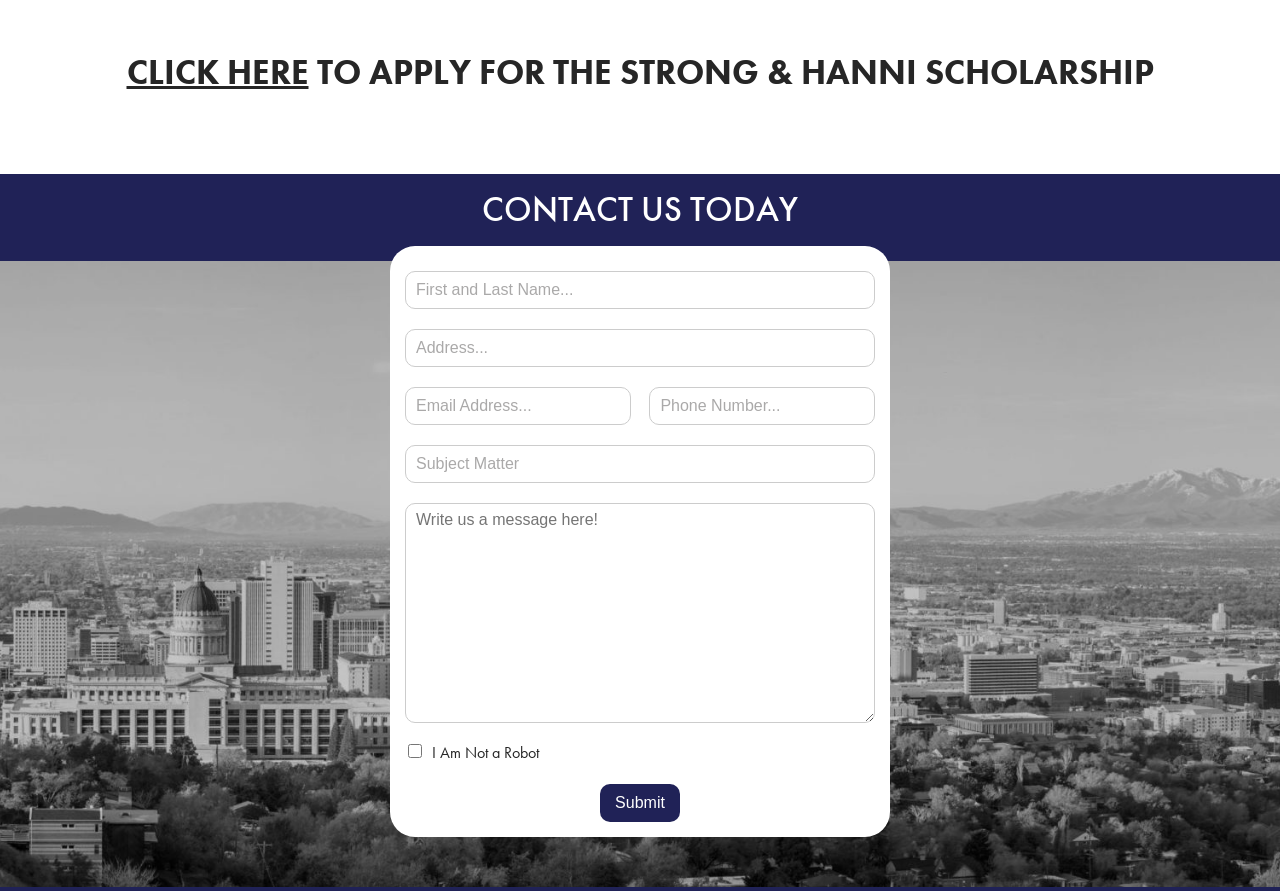What is the checkbox for?
Please provide a comprehensive answer based on the visual information in the image.

The checkbox is labeled 'I Am Not a Robot', which suggests that it is used to verify that the user is not a robot, likely to prevent spam or automated submissions.